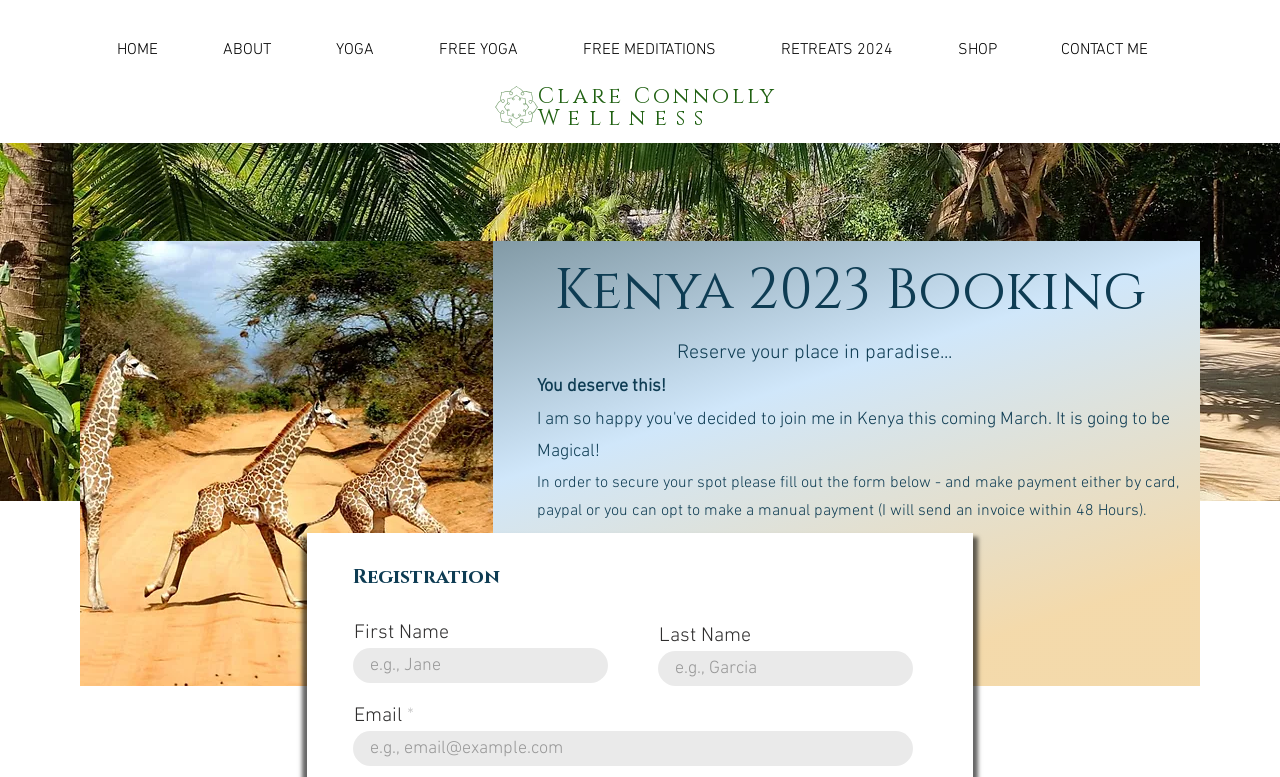Determine the primary headline of the webpage.

Clare Connolly
Wellness    